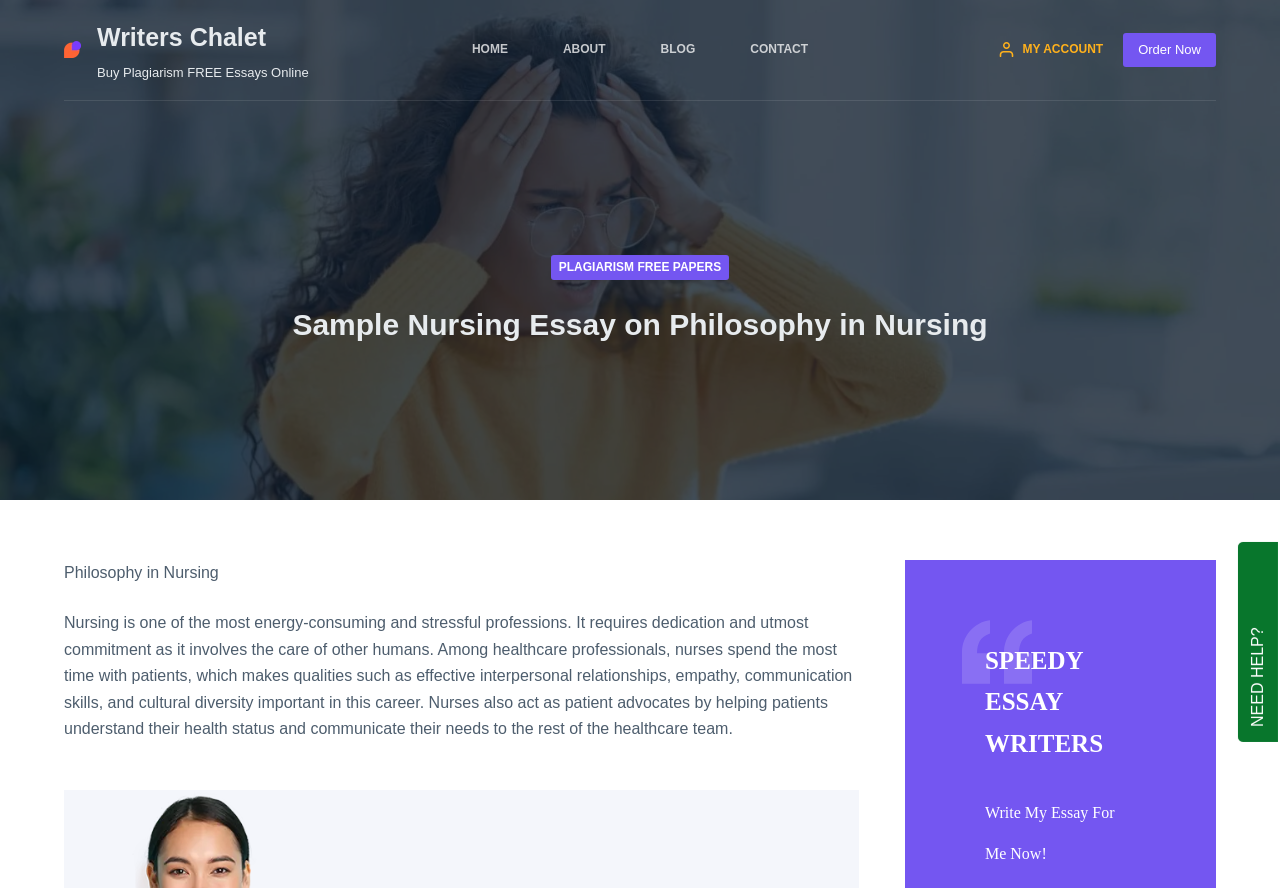Locate the bounding box of the UI element based on this description: "MY ACCOUNT". Provide four float numbers between 0 and 1 as [left, top, right, bottom].

[0.781, 0.045, 0.862, 0.067]